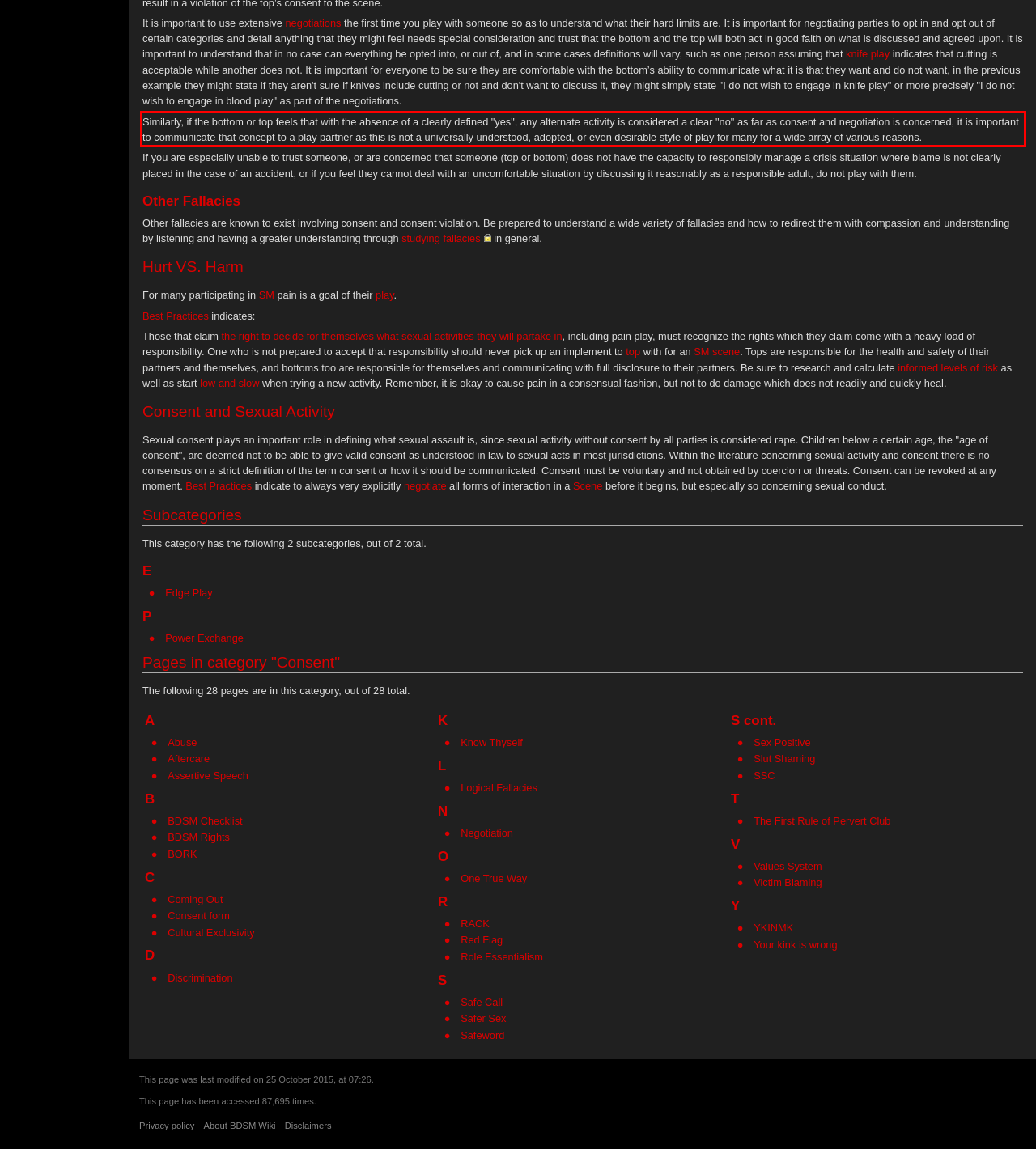Within the provided webpage screenshot, find the red rectangle bounding box and perform OCR to obtain the text content.

Similarly, if the bottom or top feels that with the absence of a clearly defined "yes", any alternate activity is considered a clear "no" as far as consent and negotiation is concerned, it is important to communicate that concept to a play partner as this is not a universally understood, adopted, or even desirable style of play for many for a wide array of various reasons.